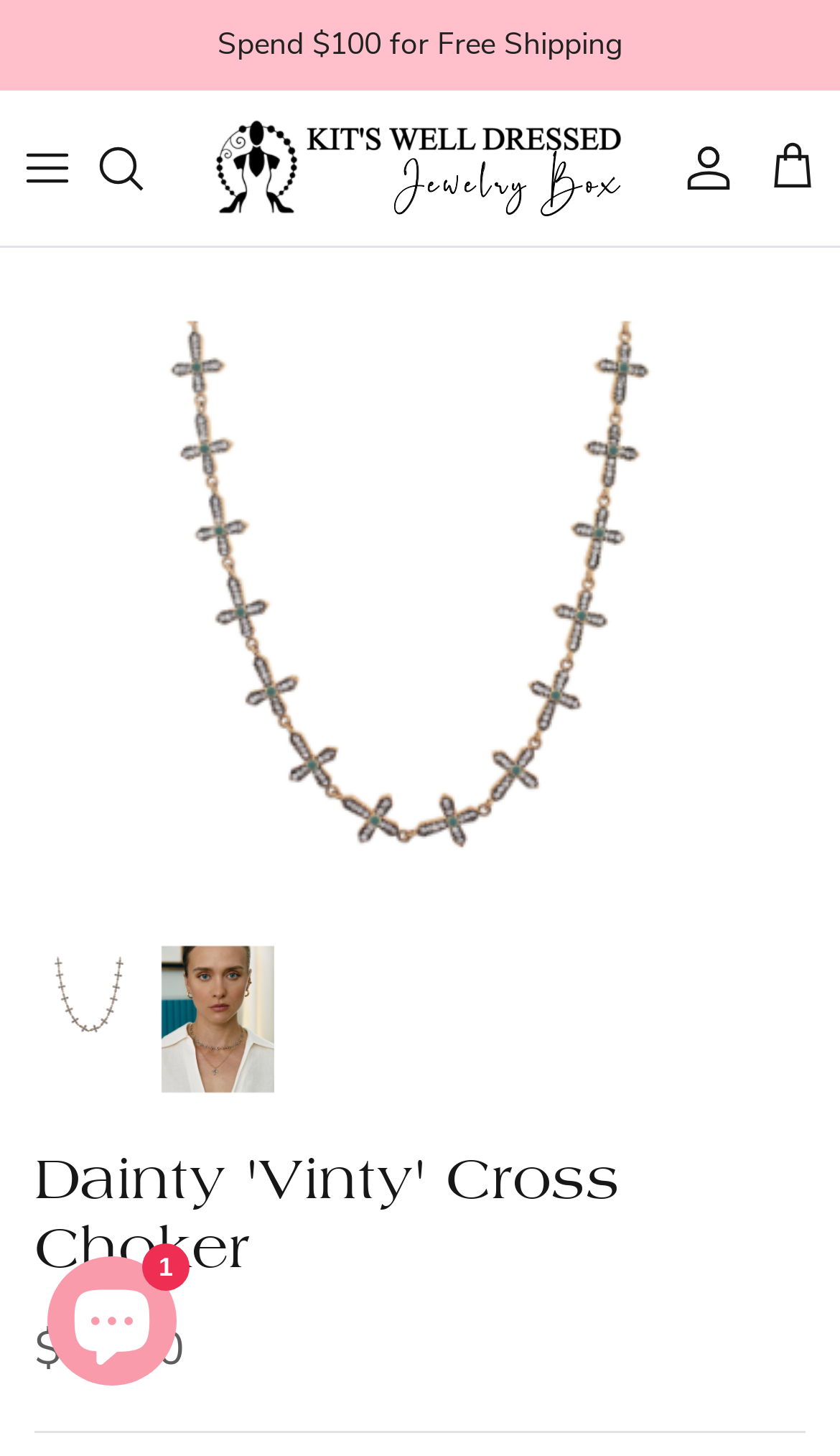Could you locate the bounding box coordinates for the section that should be clicked to accomplish this task: "Search for something".

[0.113, 0.083, 0.226, 0.148]